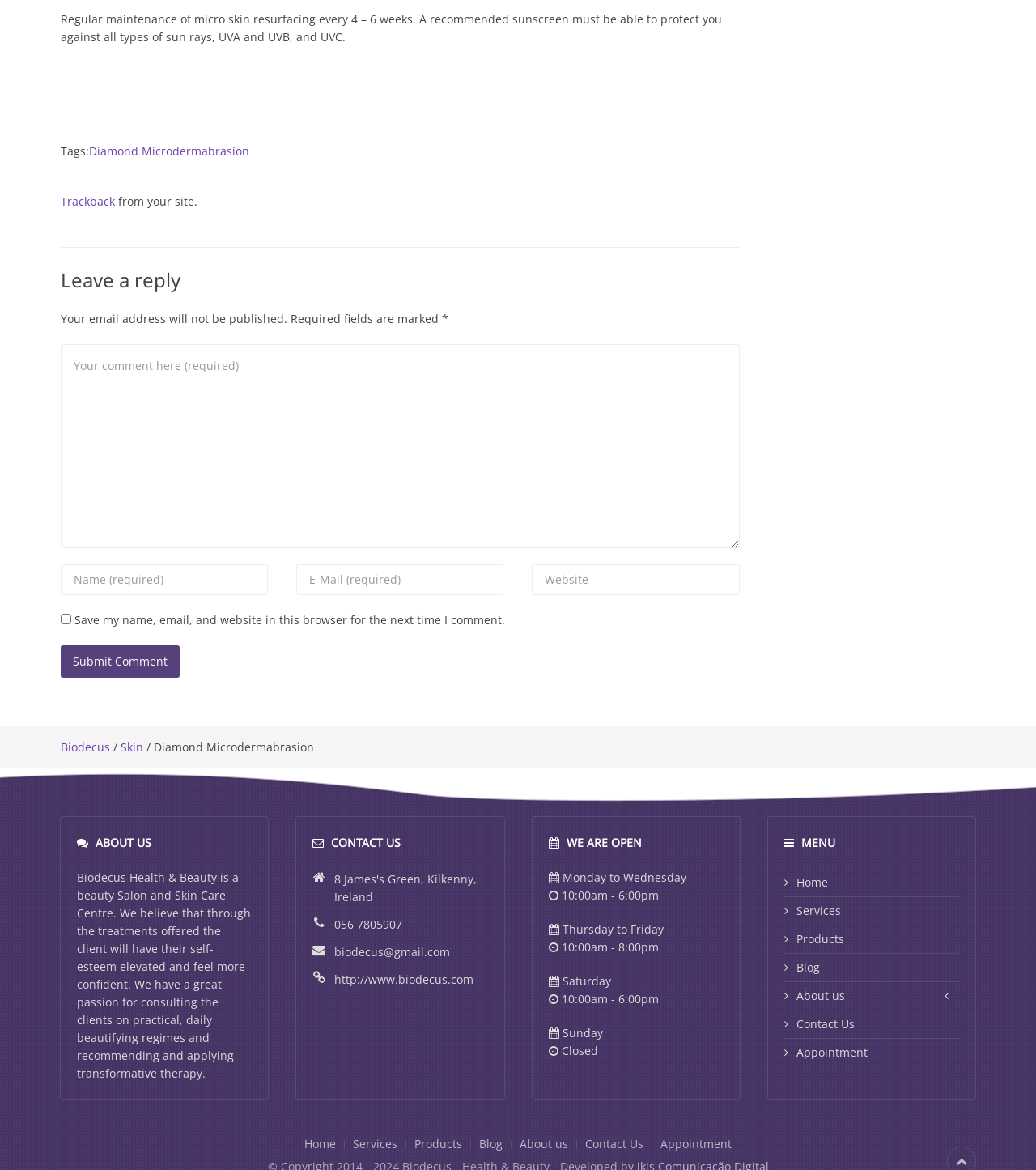Reply to the question with a single word or phrase:
What is the name of the link that allows users to leave a comment?

Submit Comment